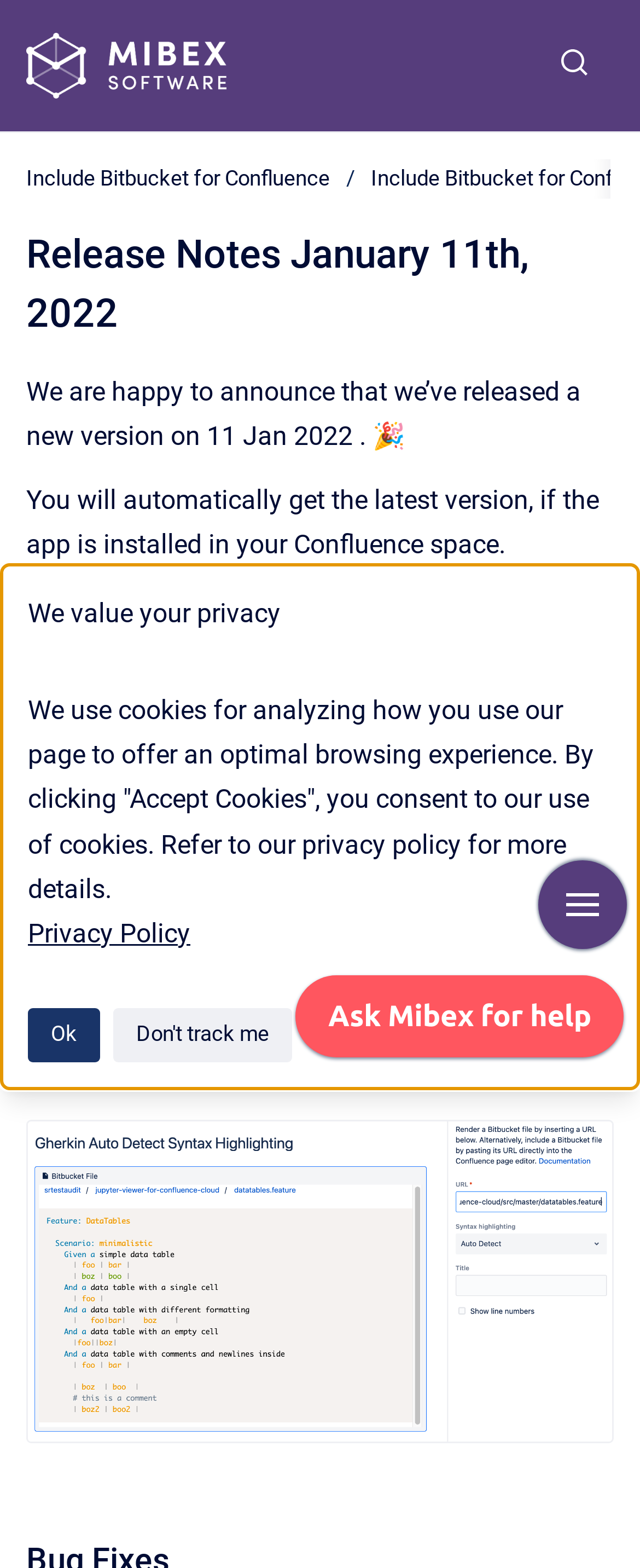Refer to the image and offer a detailed explanation in response to the question: Where can I install Include Bitbucket for Confluence Cloud?

I found the installation location by looking at the link 'Install Include Bitbucket for Confluence Cloud on the Atlassian Marketplace'.